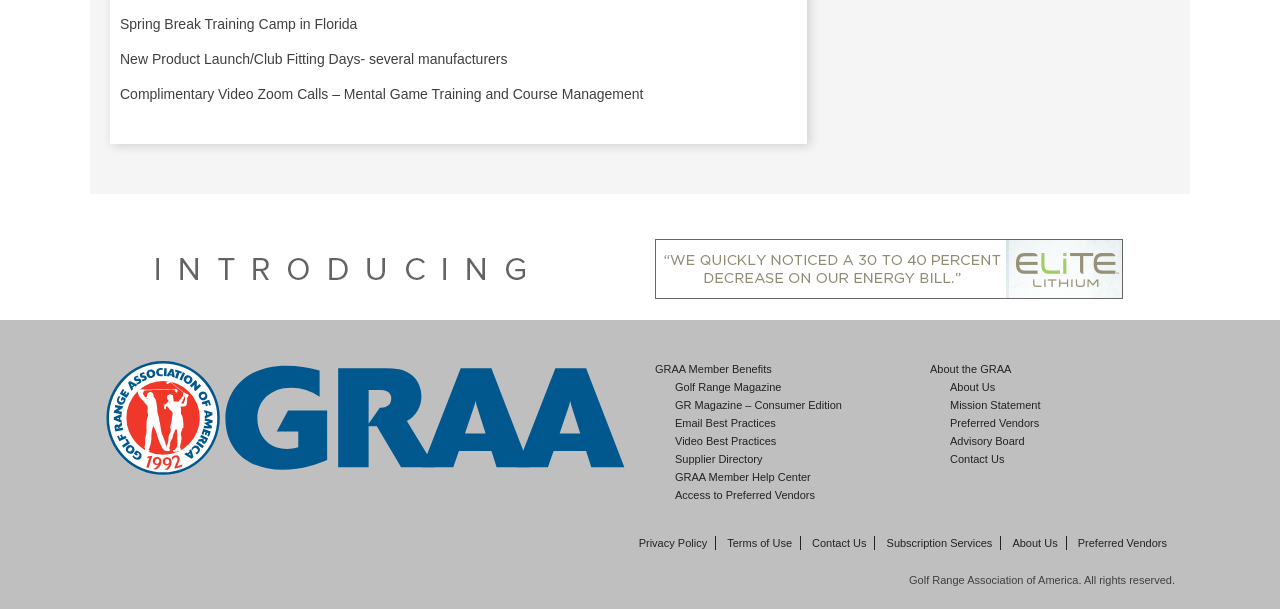Pinpoint the bounding box coordinates of the element to be clicked to execute the instruction: "Read about the Mission Statement".

[0.742, 0.656, 0.813, 0.675]